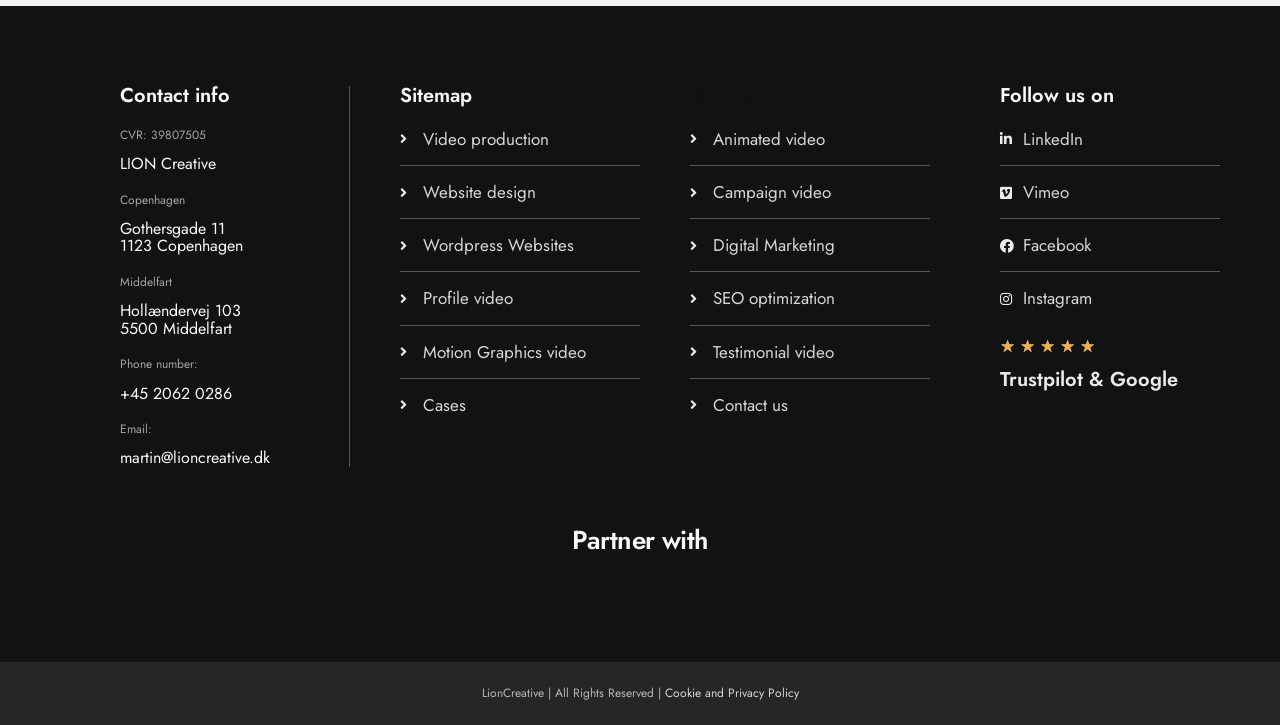Identify the bounding box coordinates of the area you need to click to perform the following instruction: "Send an email to martin@lioncreative.dk".

[0.094, 0.58, 0.273, 0.644]